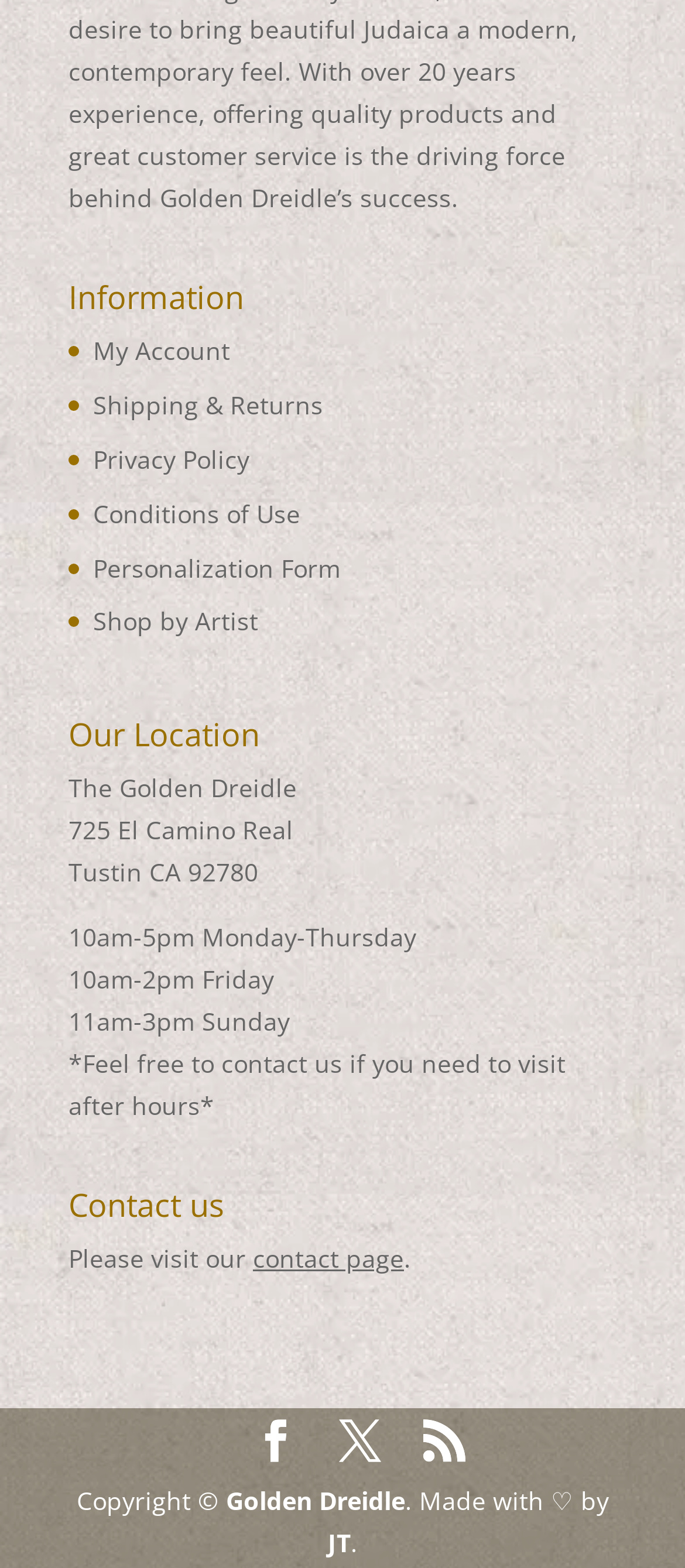Based on what you see in the screenshot, provide a thorough answer to this question: How can I contact the store?

The store provides a link to the contact page in the 'Contact us' section, where it is written as 'Please visit our contact page'.